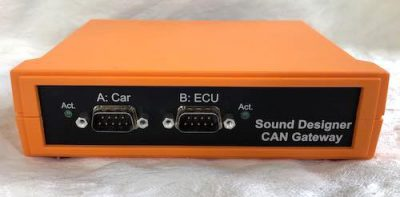Give a one-word or short-phrase answer to the following question: 
What does the 'Act.' indicator light signal?

operational status